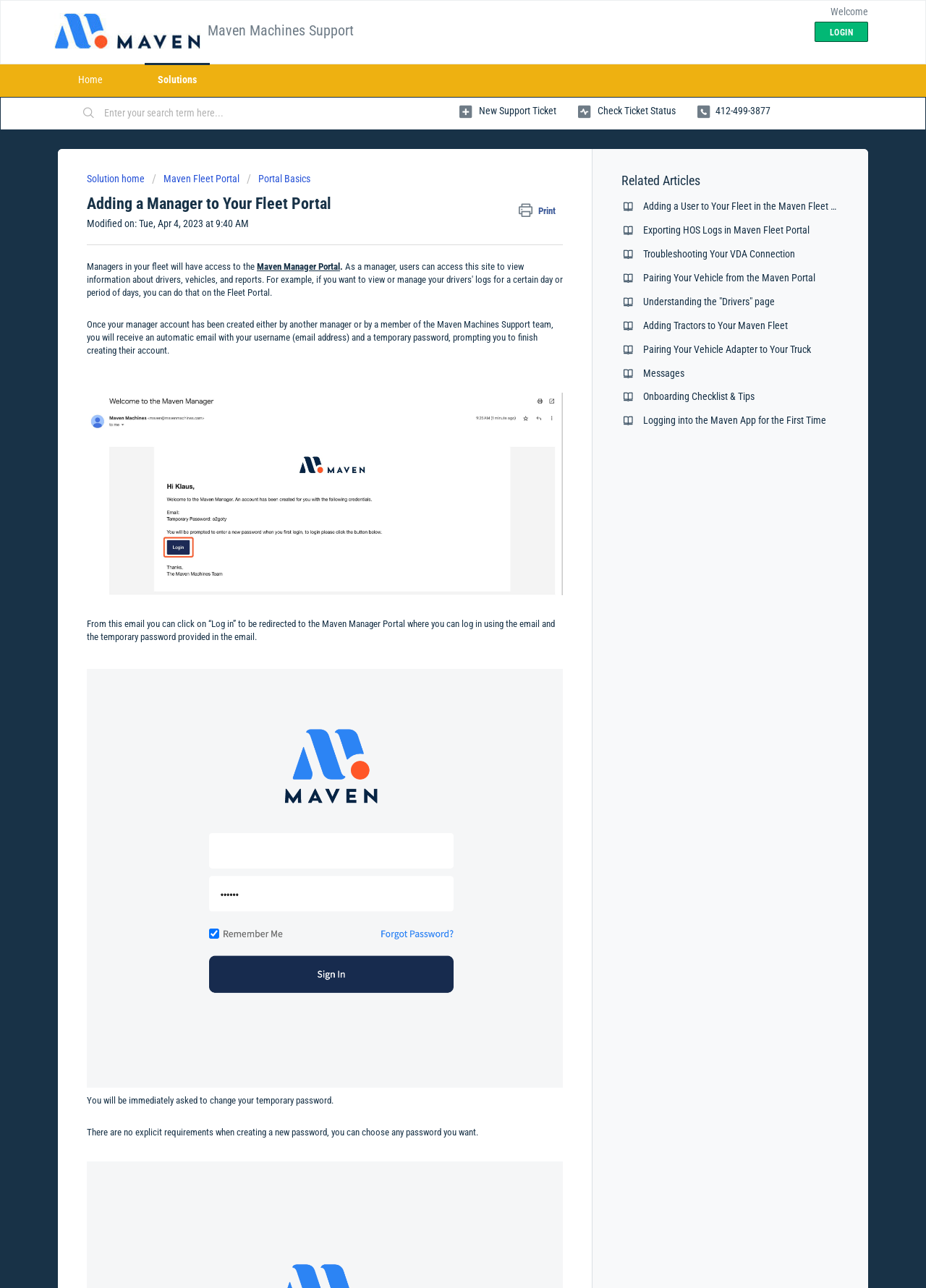Locate the bounding box of the UI element described by: "Understanding the "Drivers" page" in the given webpage screenshot.

[0.695, 0.23, 0.837, 0.239]